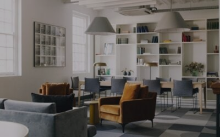What type of aesthetic is emphasized in the design?
Please provide an in-depth and detailed response to the question.

The design of the modern workspace or lounge area emphasizes a contemporary aesthetic, which is characterized by a focus on comfort and functionality, making it an ideal setting for collaboration or relaxation.